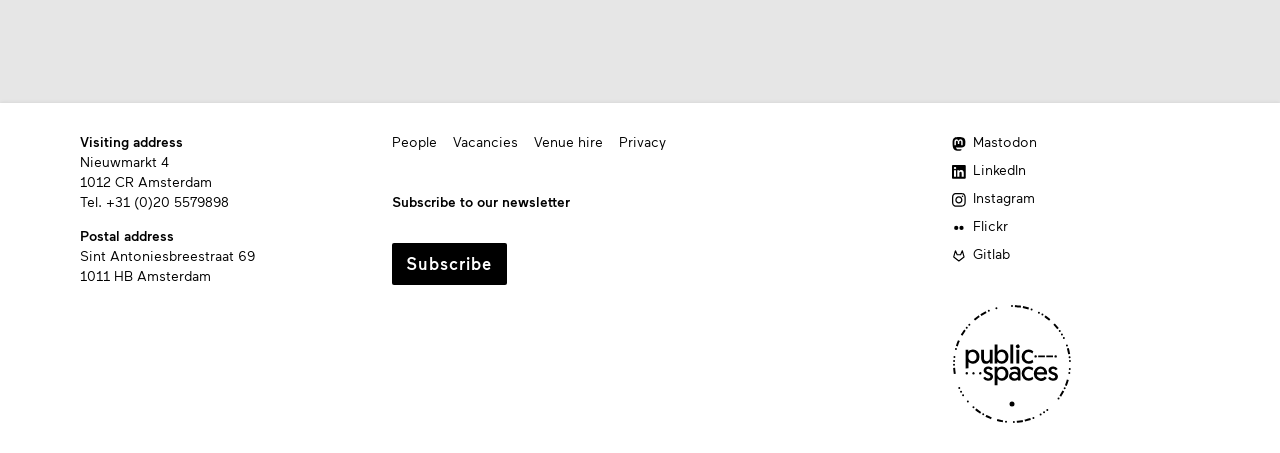Please provide the bounding box coordinates for the element that needs to be clicked to perform the instruction: "Subscribe to our newsletter". The coordinates must consist of four float numbers between 0 and 1, formatted as [left, top, right, bottom].

[0.306, 0.536, 0.396, 0.629]